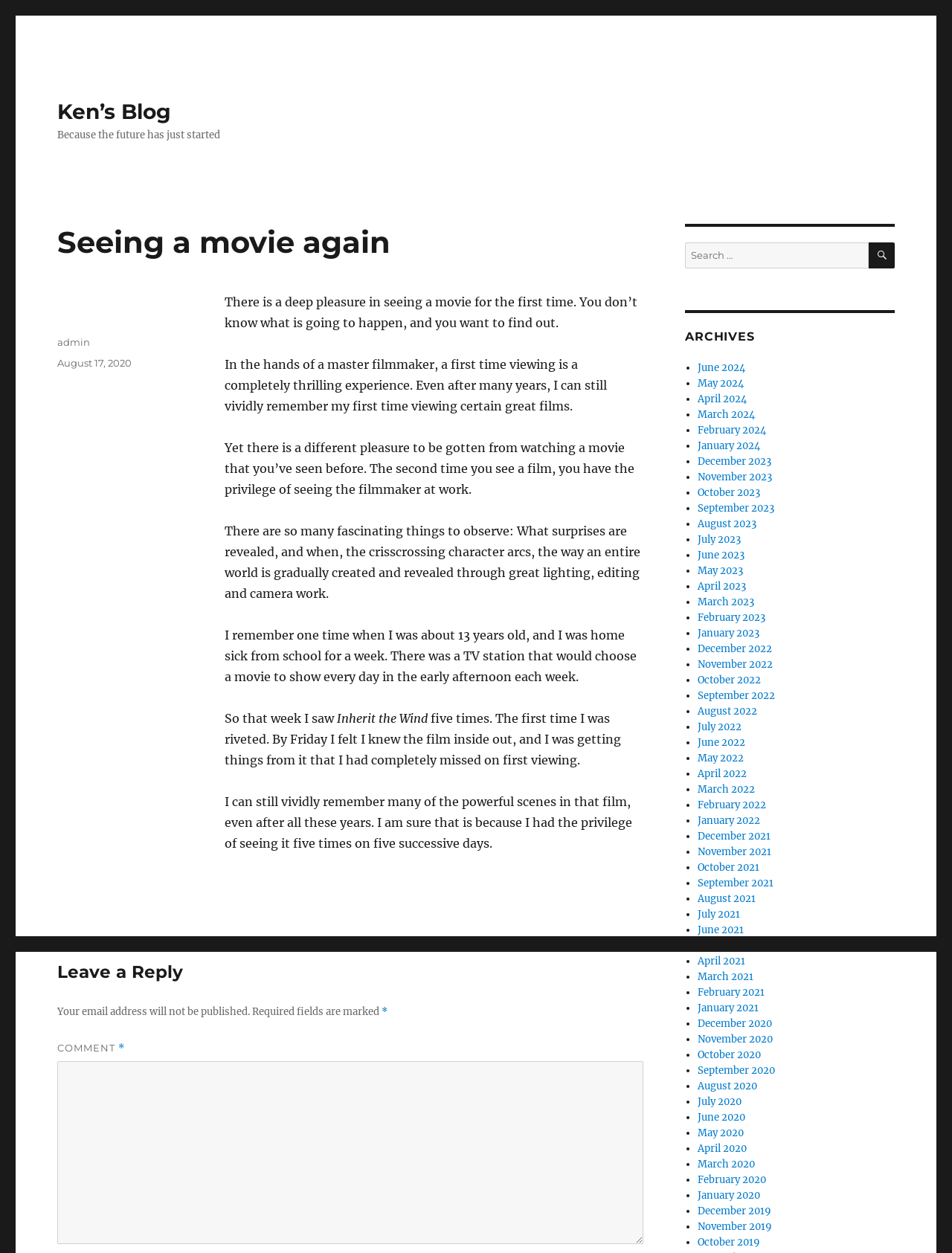Describe all the key features and sections of the webpage thoroughly.

This webpage is a blog post titled "Seeing a movie again – Ken’s Blog". At the top, there is a link to "Ken's Blog" and a static text "Because the future has just started". Below this, there is an article section that takes up most of the page. The article has a heading "Seeing a movie again" and several paragraphs of text discussing the pleasure of watching a movie for the first time and the different pleasure of watching a movie again. The text also shares a personal anecdote about watching a movie five times in a row.

At the bottom of the article, there is a footer section with information about the author and the post date, "August 17, 2020". Below this, there is a section for leaving a reply, with a text box and a button to submit the comment.

On the right side of the page, there is a search box with a magnifying glass icon and a button to search. Below this, there is a section titled "ARCHIVES" with a list of links to different months, from June 2024 to July 2022, each with a bullet point marker.